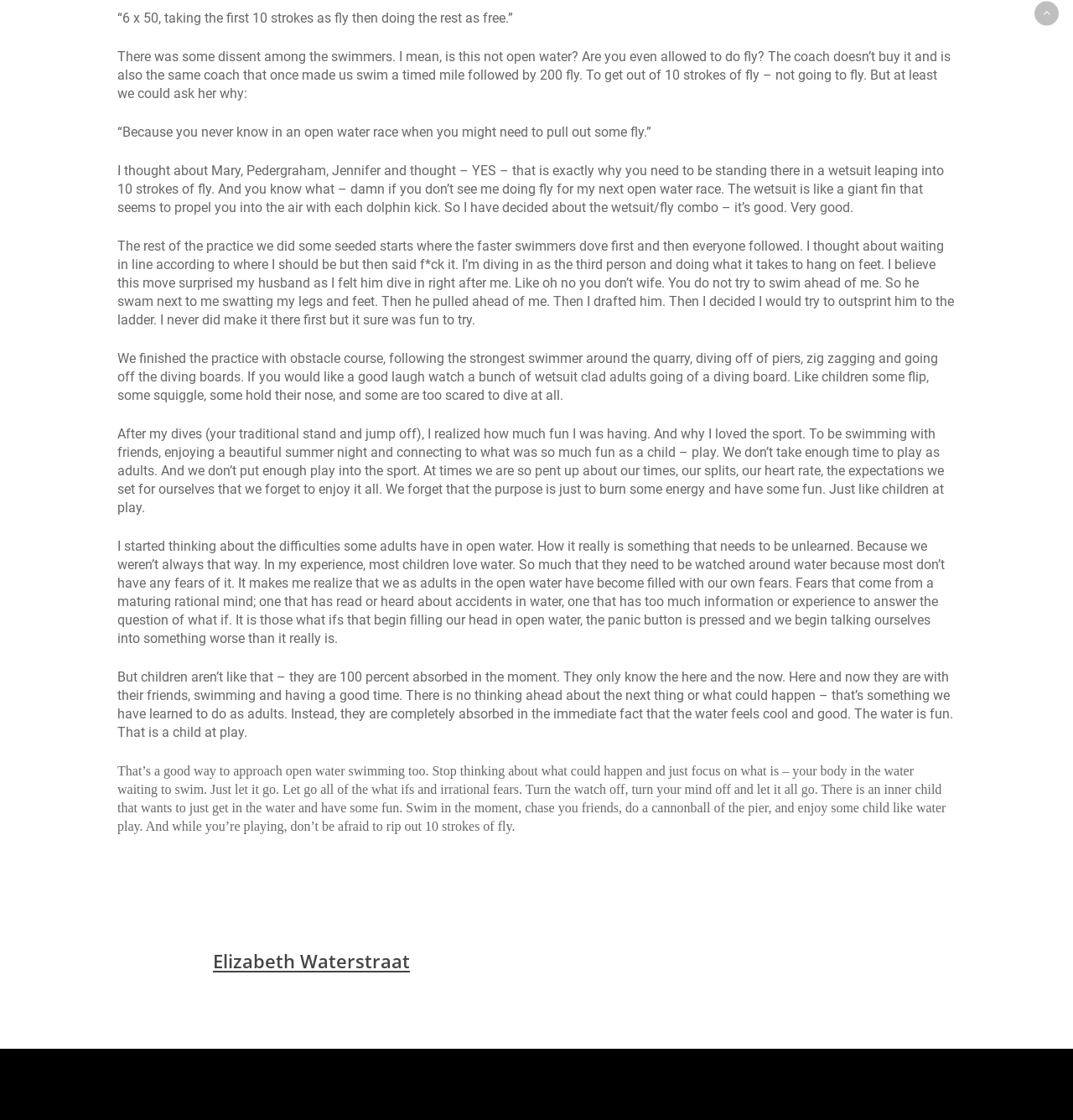Can you give a detailed response to the following question using the information from the image? What is the author's attitude towards open water swimming?

The author's attitude towards open water swimming is positive because they mention having fun, playing, and enjoying the experience with friends. They also encourage readers to let go of fears and just enjoy the moment.